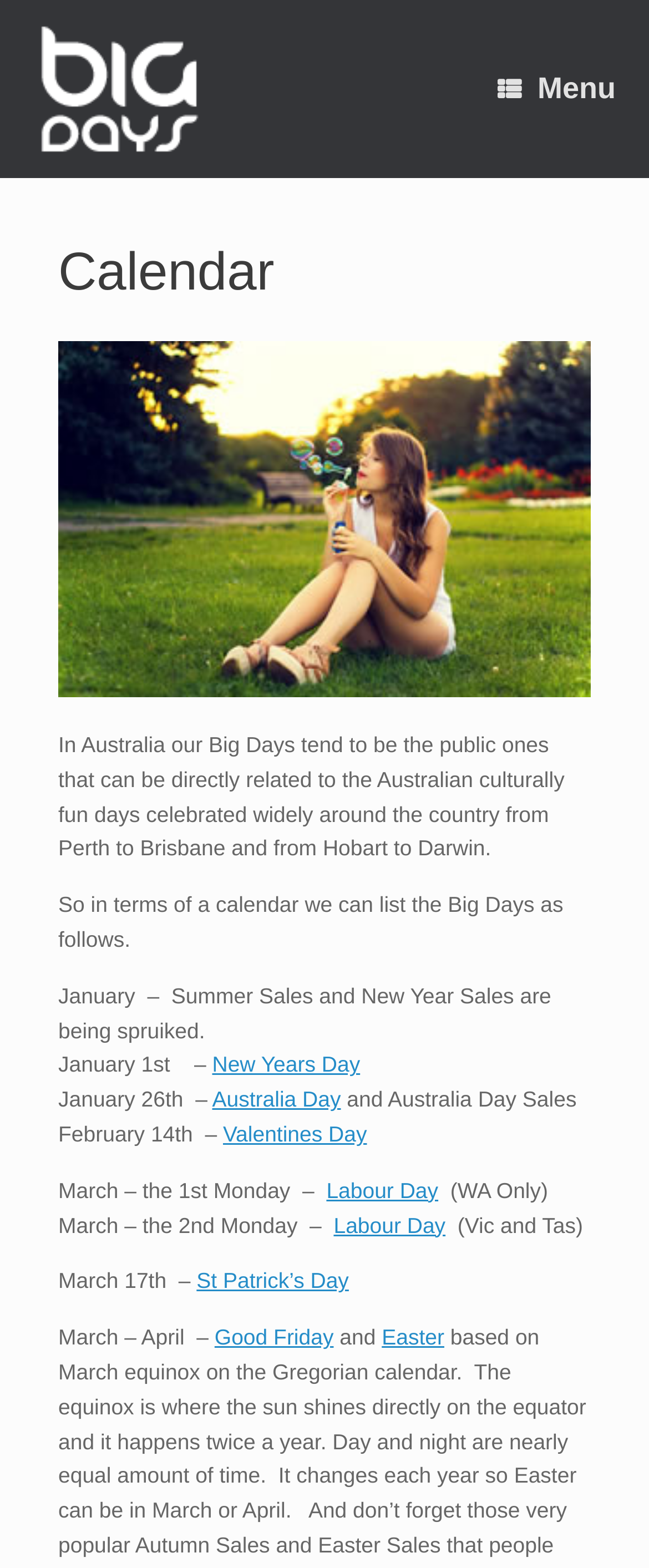Give a one-word or phrase response to the following question: What is the image above the calendar section?

girl-blowing-bubbles